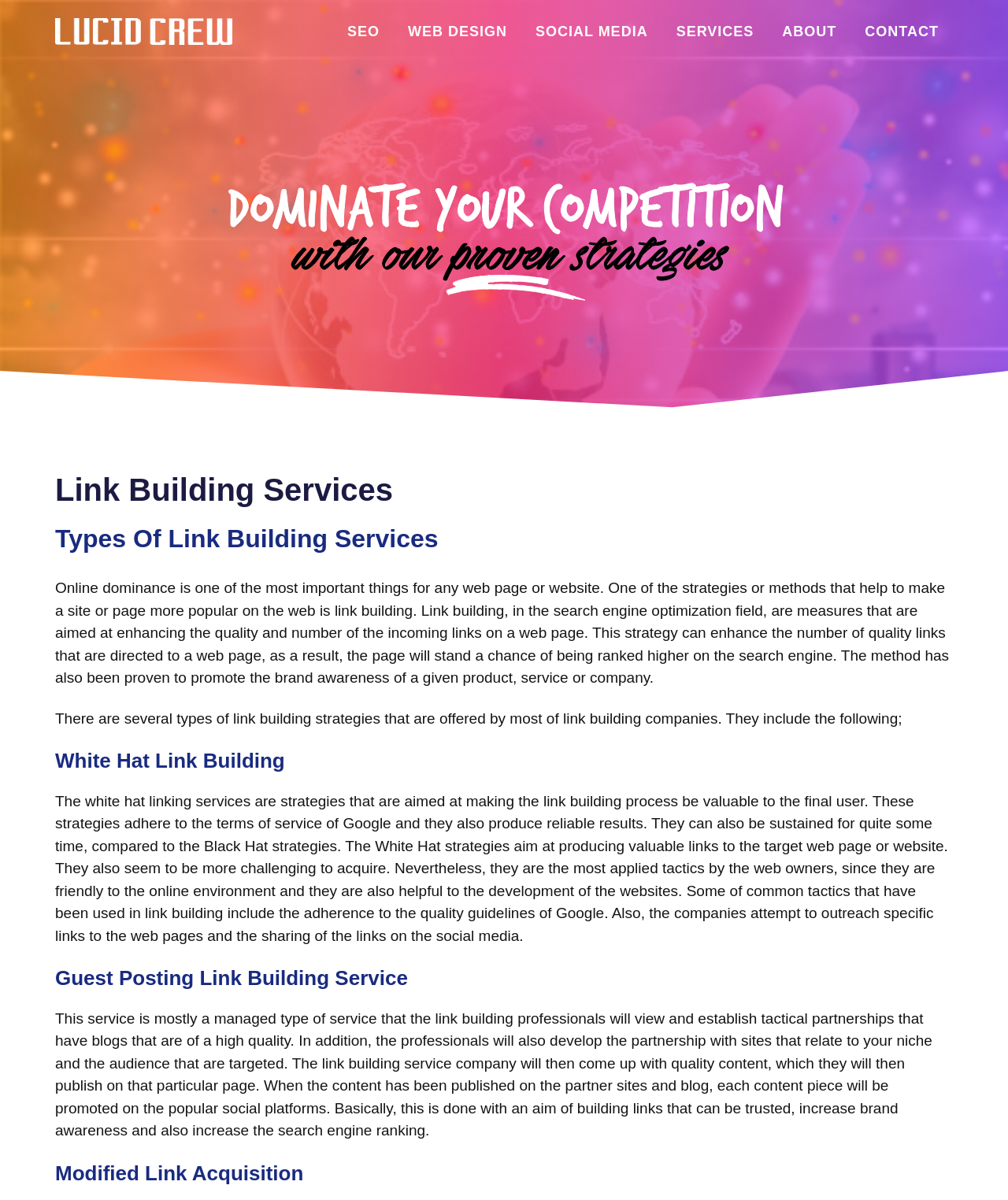Give a detailed account of the webpage.

The webpage is about link building services offered by Lucid Crew Web Design & SEO. At the top, there is a banner with the company name and a logo. Below the banner, there is a navigation menu with links to different sections of the website, including SEO, WEB DESIGN, SOCIAL MEDIA, SERVICES, ABOUT, and CONTACT.

On the left side of the page, there is a large image related to SEO consultants. To the right of the image, there is a heading that reads "Link Building Services" followed by a paragraph of text that explains the importance of link building for online dominance and how it can enhance the quality and number of incoming links to a web page.

Below this, there are several headings and paragraphs that discuss different types of link building strategies, including White Hat Link Building and Guest Posting Link Building Service. The text explains the benefits and tactics of each strategy, including adhering to Google's quality guidelines, outreach to specific links, and sharing links on social media.

There are a total of three images on the page, including the logo, the SEO consultants image, and another image that is not described. The layout of the page is organized, with clear headings and concise text that explains the different link building services offered by Lucid Crew Web Design & SEO.